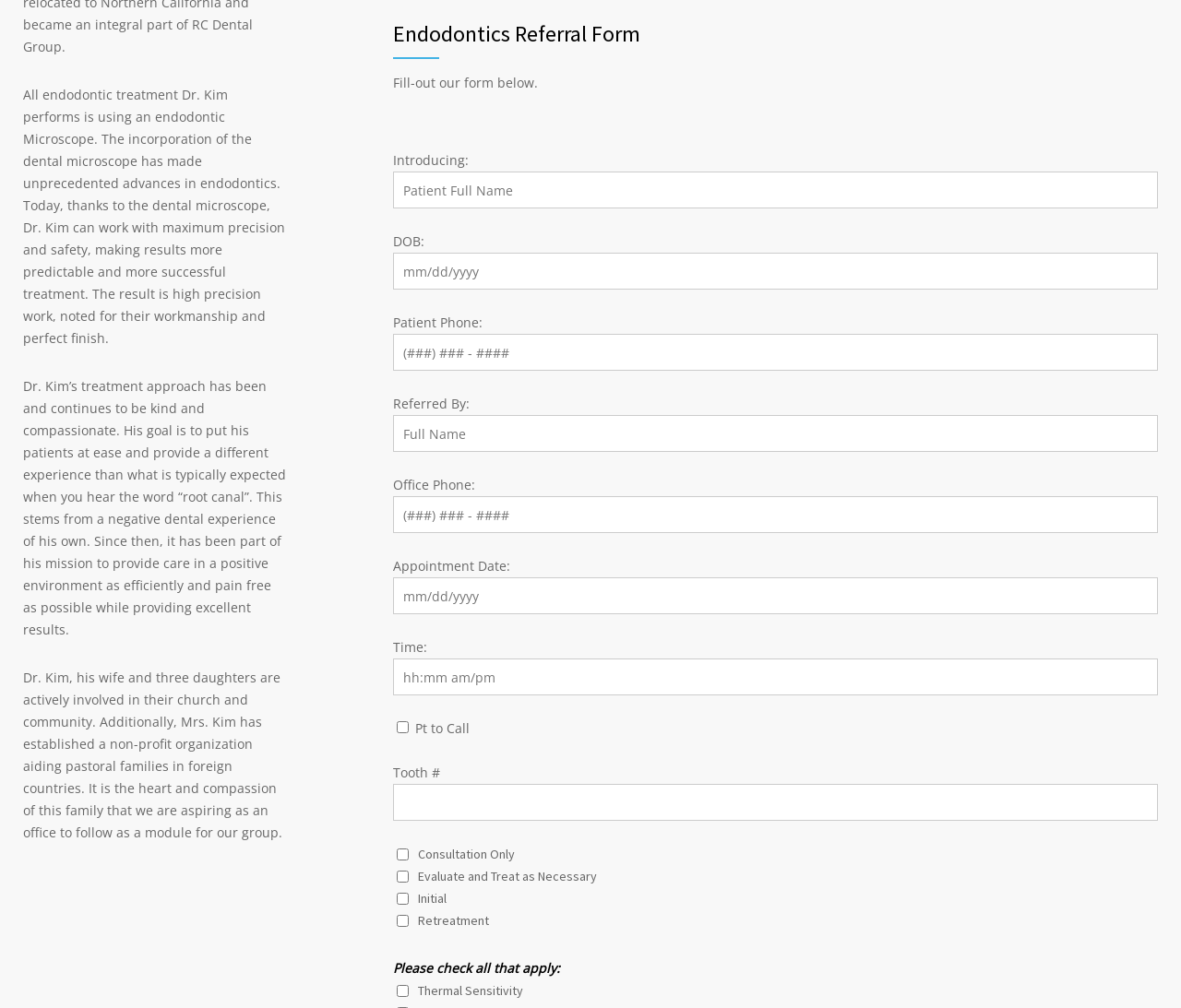Please identify the coordinates of the bounding box that should be clicked to fulfill this instruction: "Enter patient phone number".

[0.333, 0.331, 0.98, 0.368]